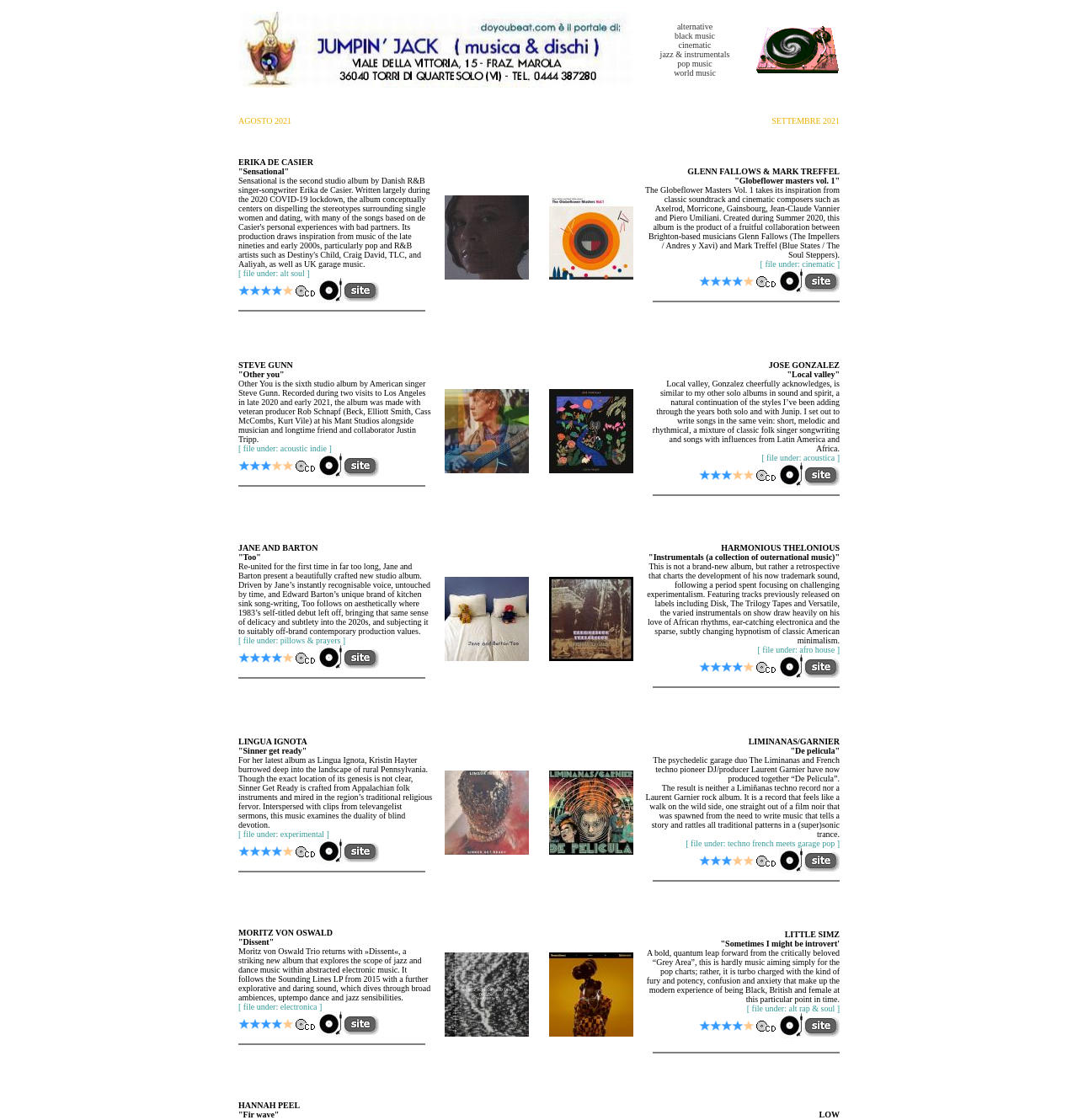Provide your answer in one word or a succinct phrase for the question: 
How many rows are in the table?

5